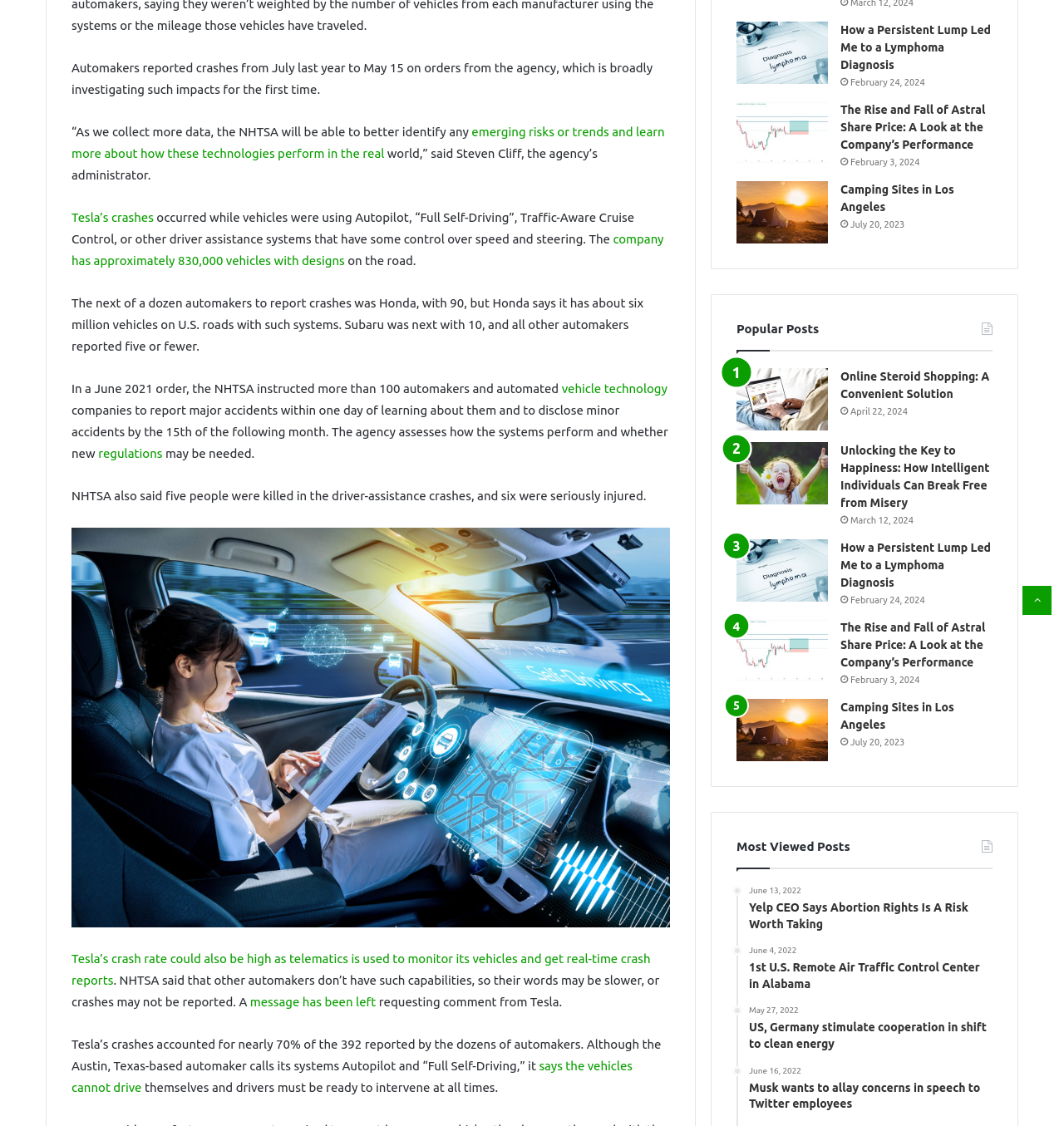Using the provided description message has been left, find the bounding box coordinates for the UI element. Provide the coordinates in (top-left x, top-left y, bottom-right x, bottom-right y) format, ensuring all values are between 0 and 1.

[0.235, 0.883, 0.353, 0.896]